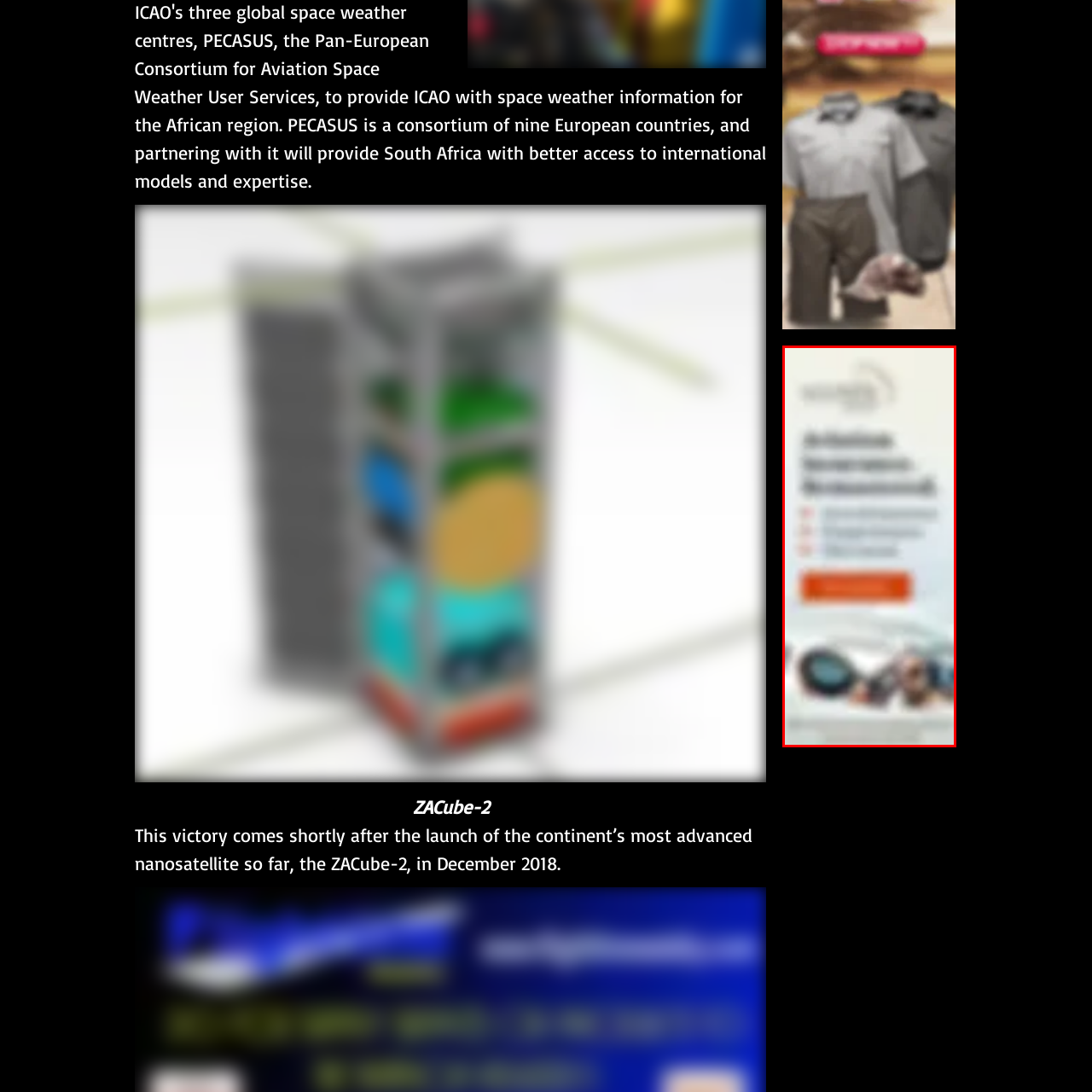What is the background of the banner?  
Analyze the image surrounded by the red box and deliver a detailed answer based on the visual elements depicted in the image.

The caption describes the background as light and professional, which implies that the background is not cluttered or distracting, and instead provides a clean and modern feel to the banner.